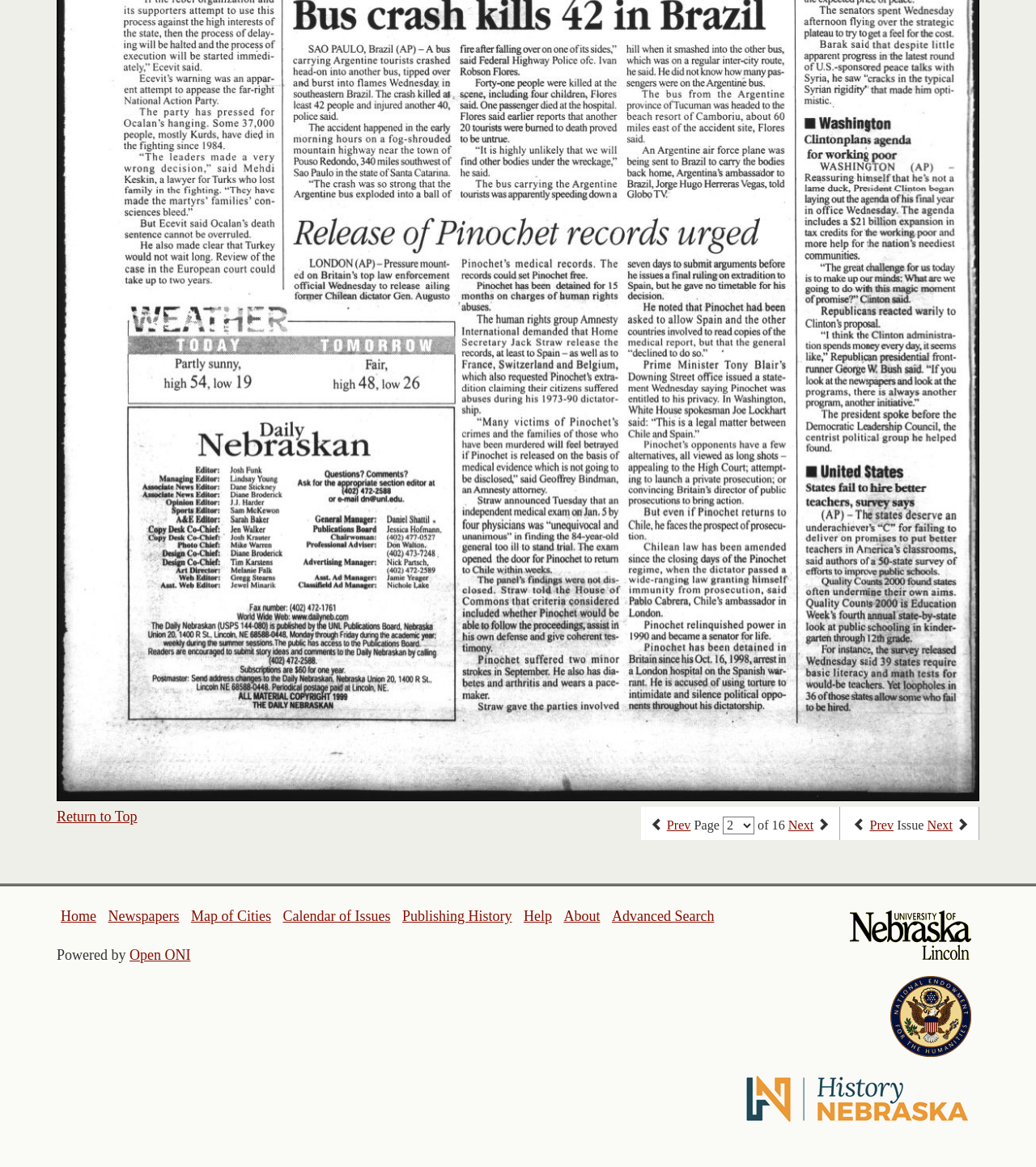Kindly determine the bounding box coordinates of the area that needs to be clicked to fulfill this instruction: "perform advanced search".

[0.591, 0.778, 0.689, 0.792]